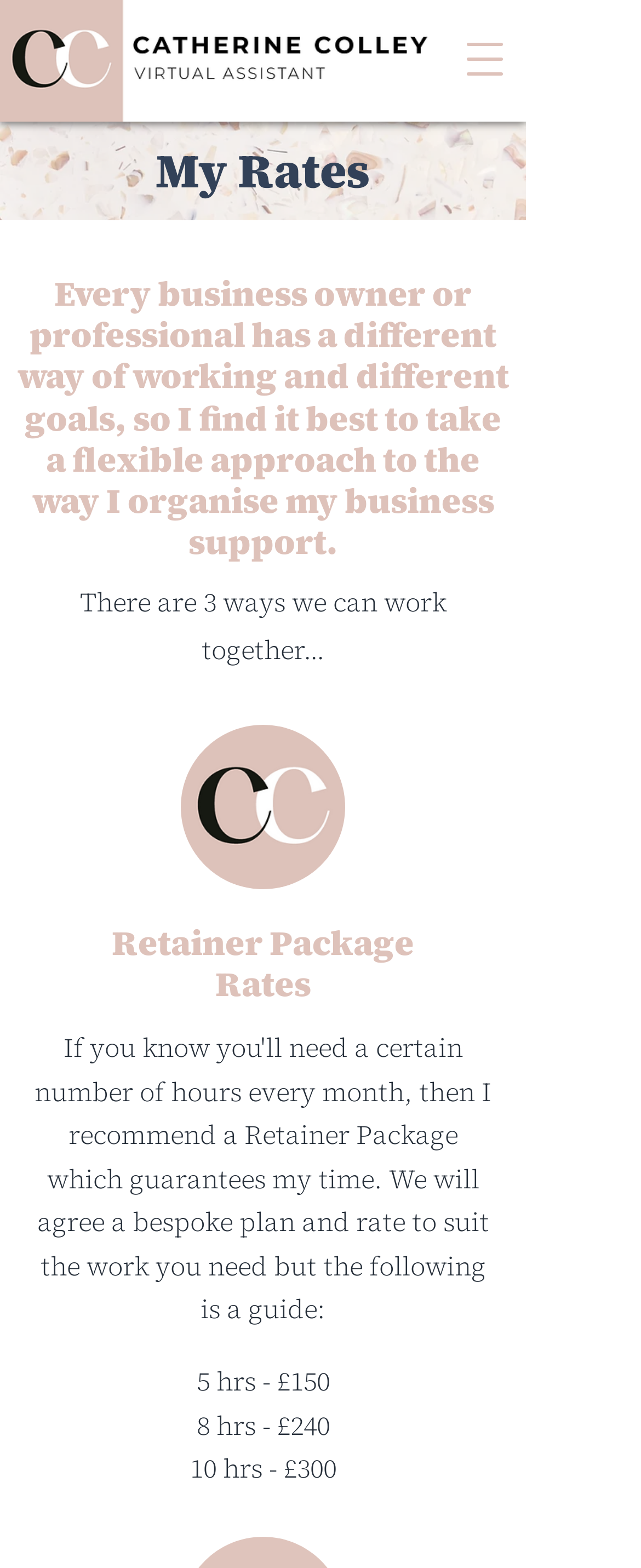What is the format of the business support rates?
Please provide a comprehensive answer based on the information in the image.

By analyzing the StaticText elements under the 'Retainer Package Rates' heading, I noticed that each rate is presented in the format 'X hrs - £Y', where X is the number of hours and Y is the price, indicating that the business support rates are presented in a 'Hours - Price' format.